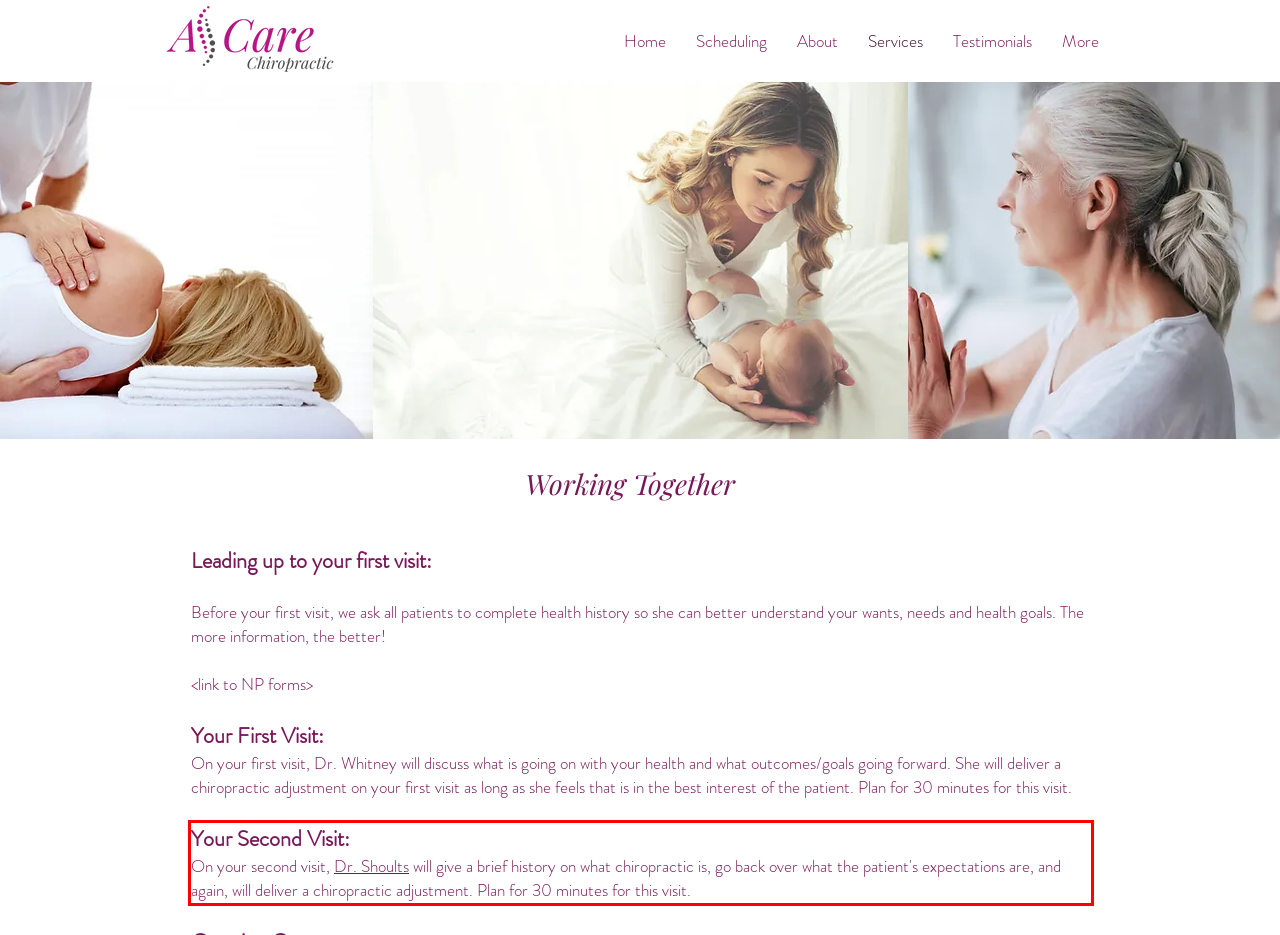Using the webpage screenshot, recognize and capture the text within the red bounding box.

Your Second Visit: On your second visit, Dr. Shoults will give a brief history on what chiropractic is, go back over what the patient's expectations are, and again, will deliver a chiropractic adjustment. Plan for 30 minutes for this visit.